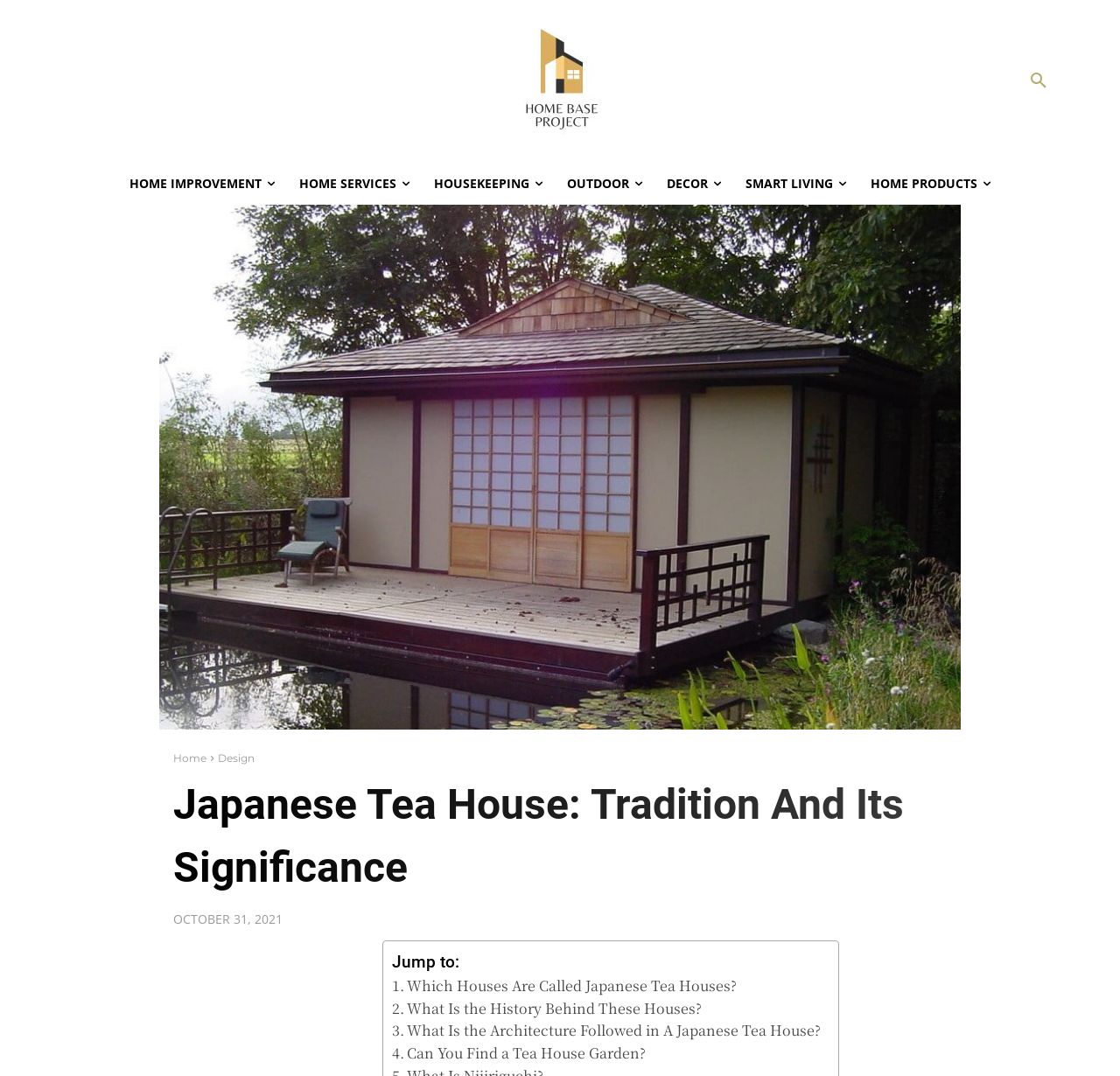What is the topic of the article?
Using the picture, provide a one-word or short phrase answer.

Japanese Tea House